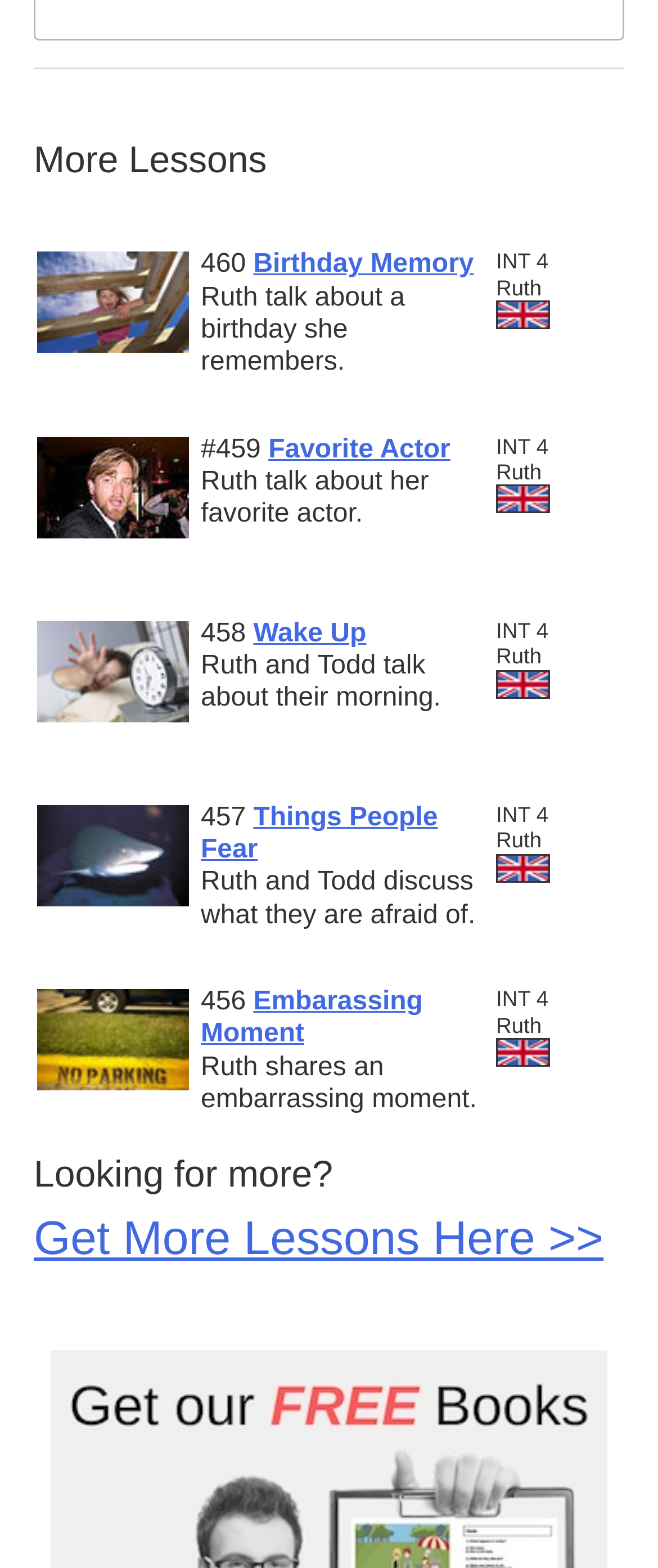Please answer the following question using a single word or phrase: 
What is the title of the first lesson?

460 Birthday Memory